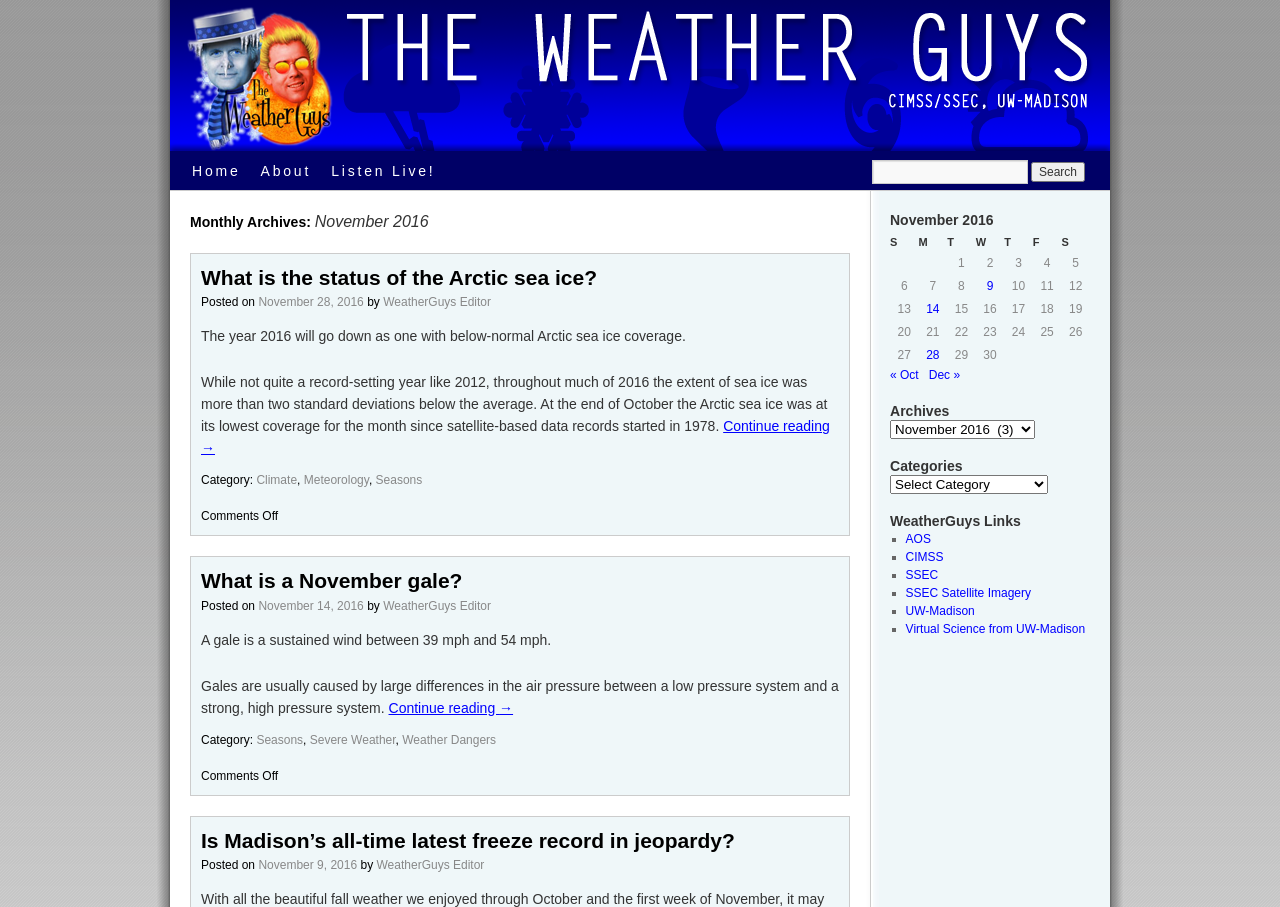Using the details from the image, please elaborate on the following question: What is the definition of a gale?

I found the post 'What is a November gale?' and read its content. According to the post, a gale is defined as a sustained wind between 39 mph and 54 mph.